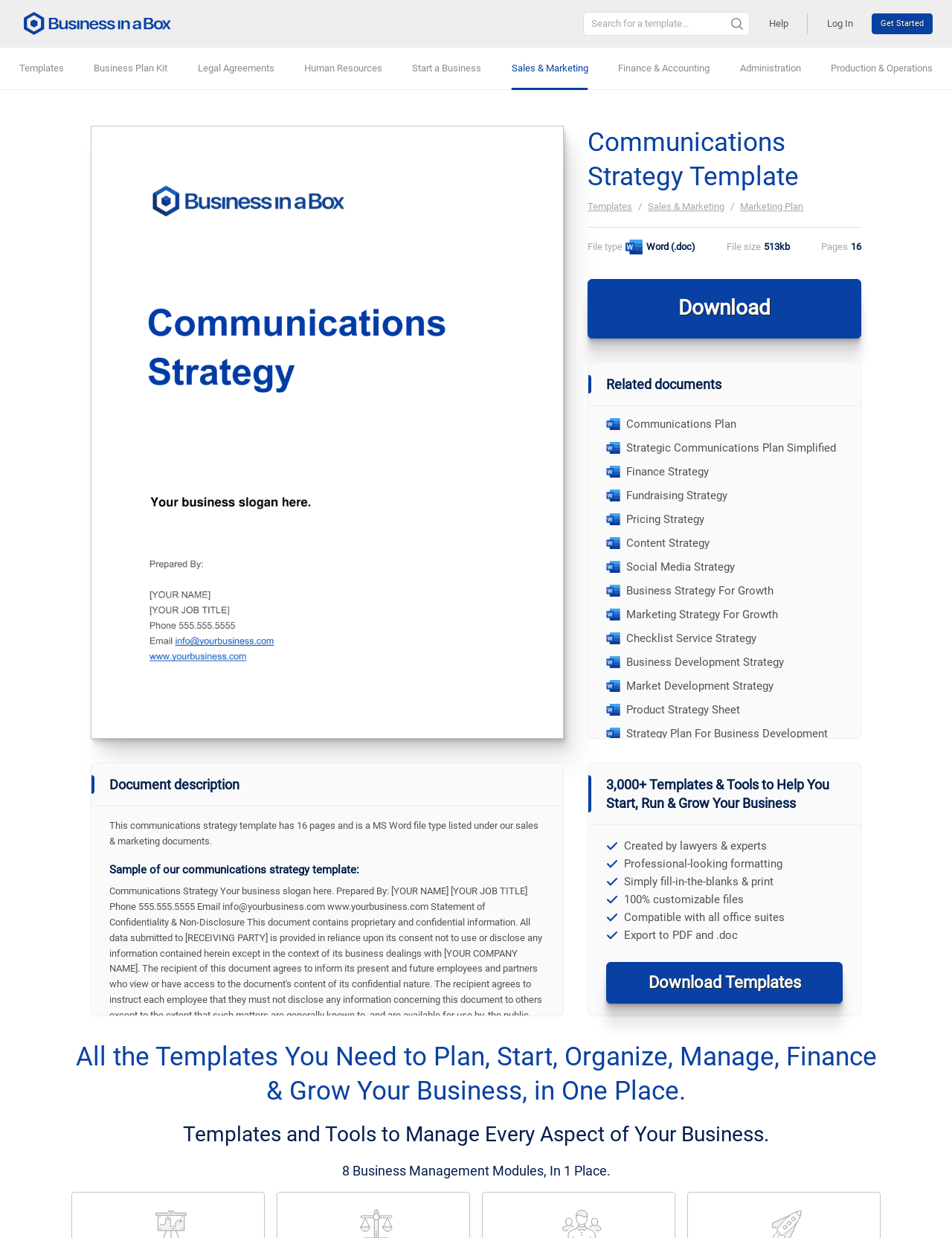Identify the bounding box coordinates of the element that should be clicked to fulfill this task: "Check the Related documents". The coordinates should be provided as four float numbers between 0 and 1, i.e., [left, top, right, bottom].

[0.637, 0.303, 0.885, 0.318]